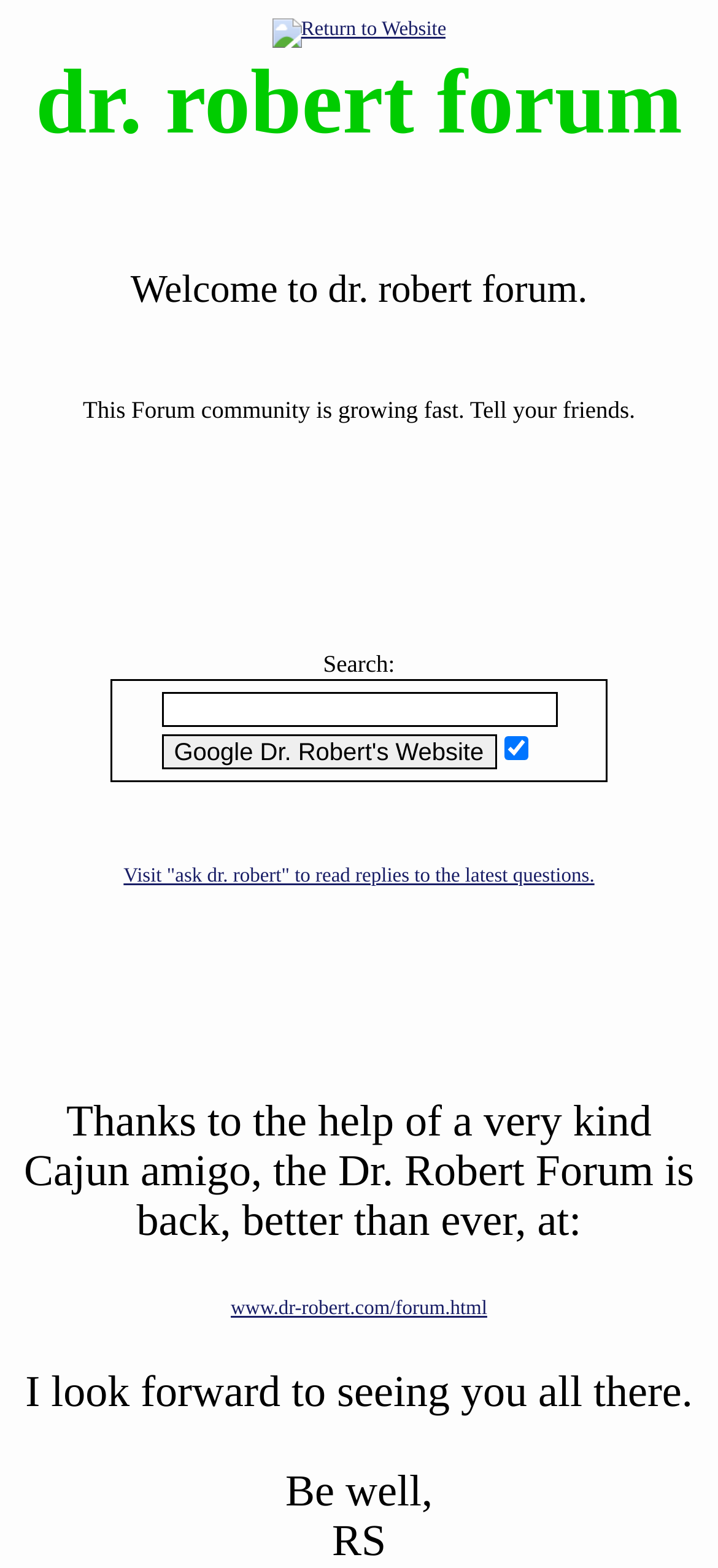Based on the visual content of the image, answer the question thoroughly: What is the purpose of the search box?

The search box is located in the middle of the webpage with a label 'Search:' next to it. It is a textbox where users can input their search queries to find specific topics or threads within the forum.